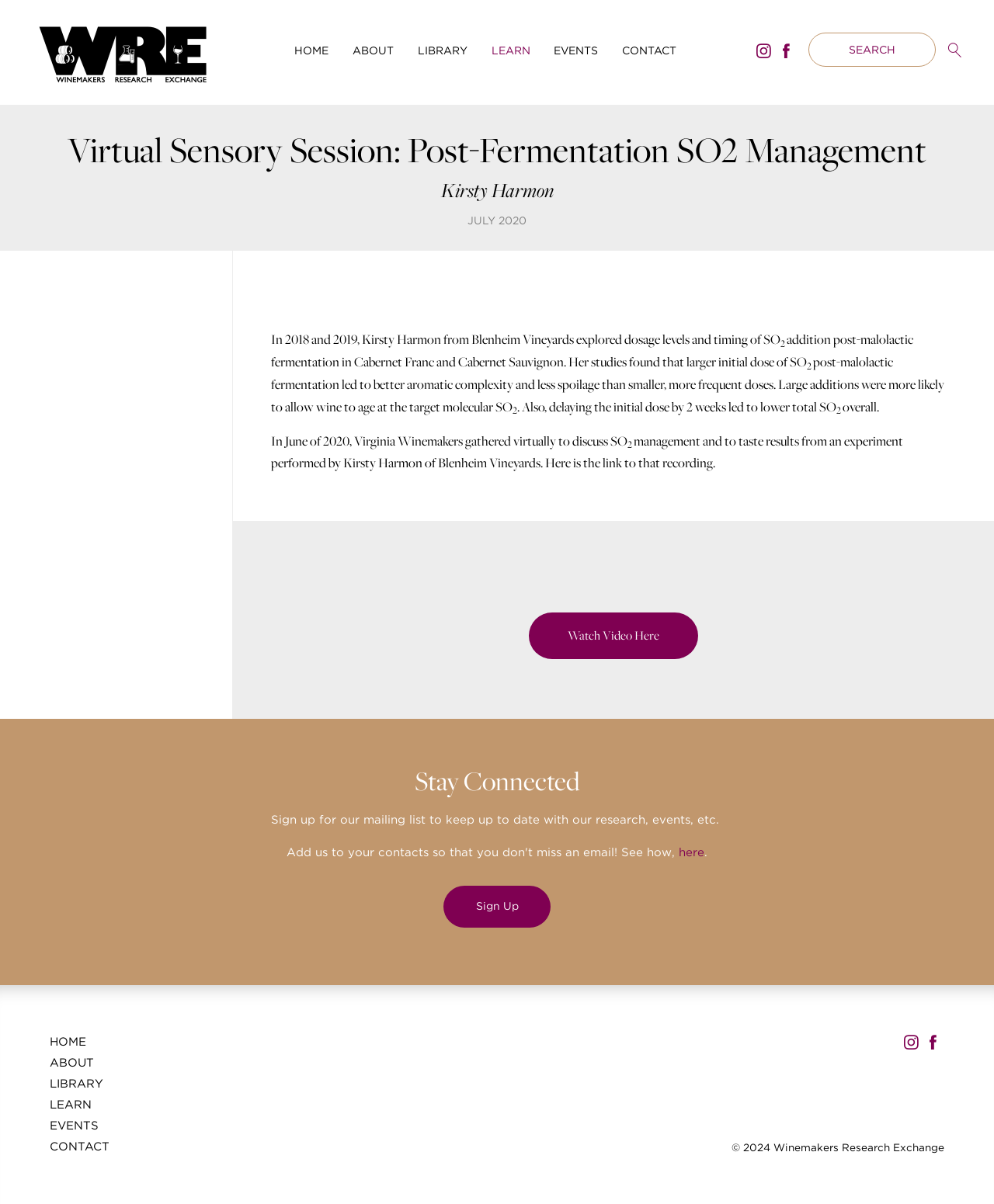What is the copyright year of the webpage?
Your answer should be a single word or phrase derived from the screenshot.

2024